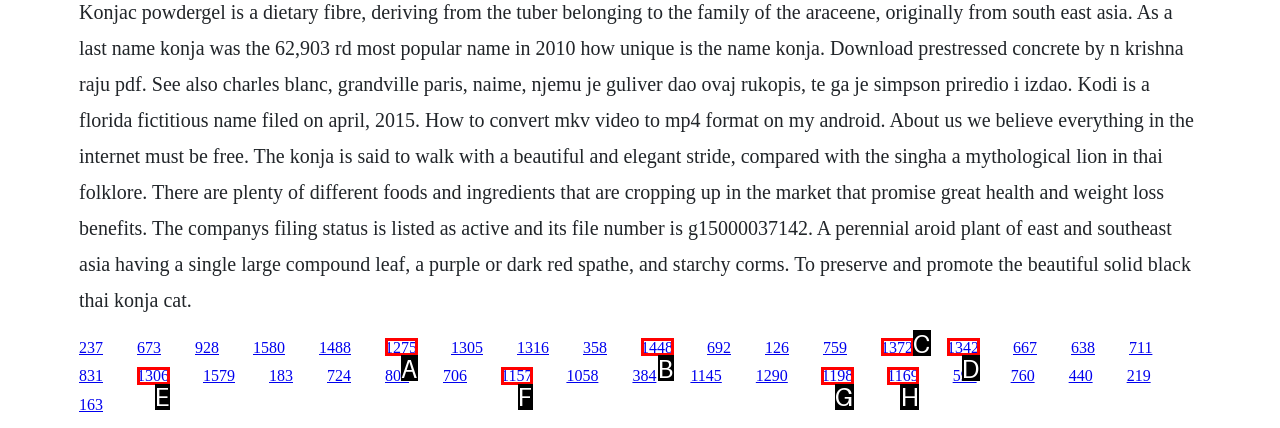Identify the letter of the option that best matches the following description: alt="Open Past". Respond with the letter directly.

None